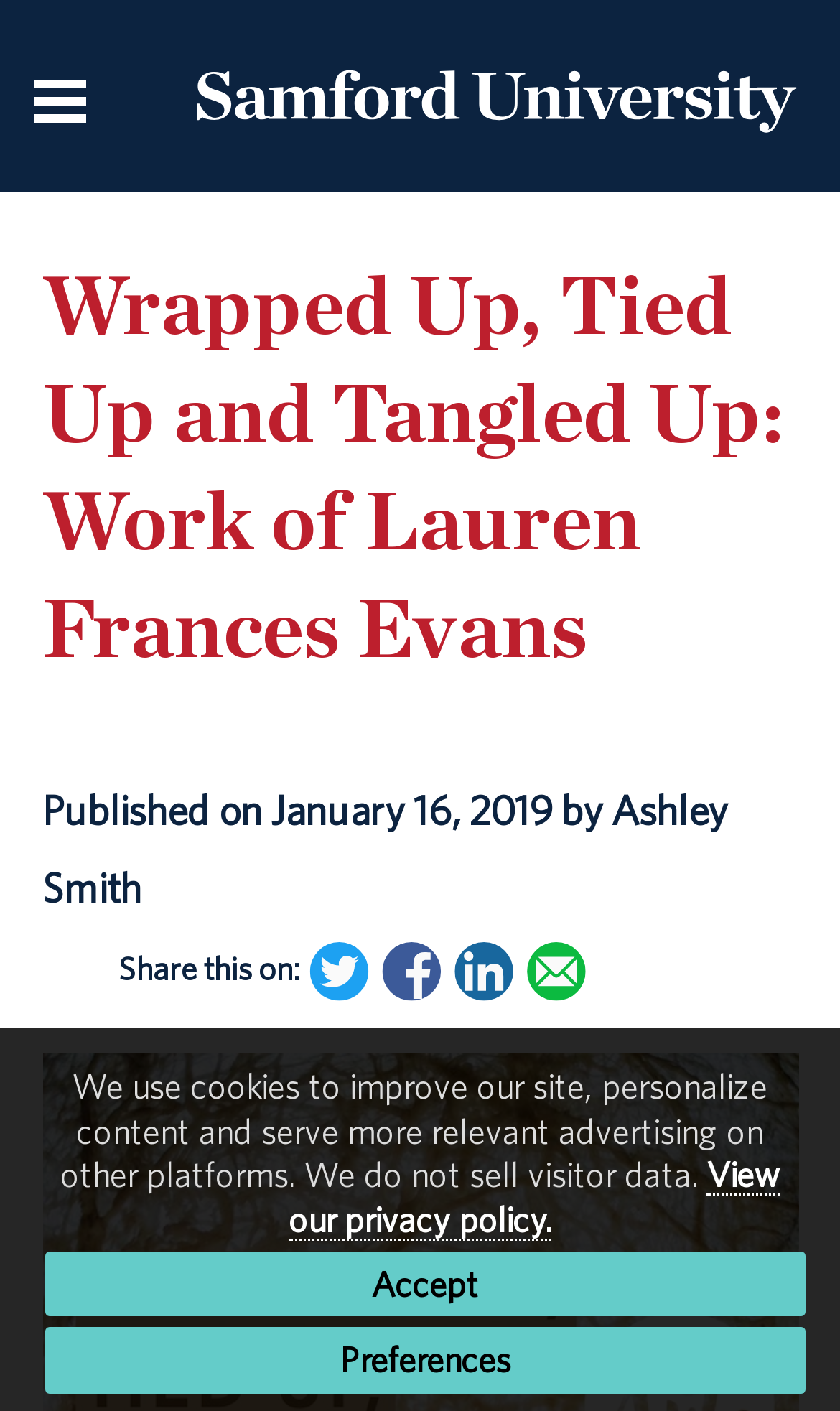Please identify the bounding box coordinates of the region to click in order to complete the given instruction: "Share this on Twitter.". The coordinates should be four float numbers between 0 and 1, i.e., [left, top, right, bottom].

[0.368, 0.668, 0.437, 0.709]